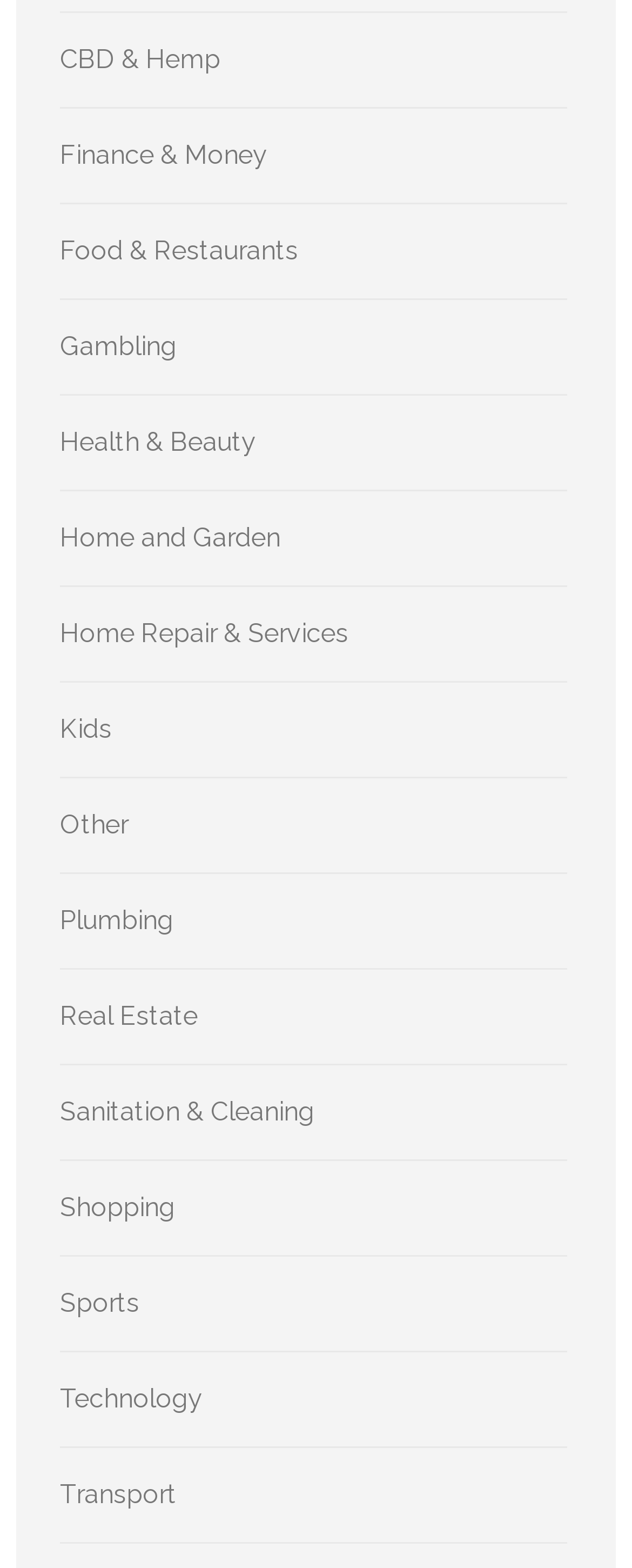What is the topmost category on the webpage?
Carefully analyze the image and provide a detailed answer to the question.

By examining the y1 coordinates of the bounding box for each link, I found that the link 'CBD & Hemp' has the smallest y1 value, which means it is located at the top of the webpage. Therefore, the topmost category on the webpage is CBD & Hemp.